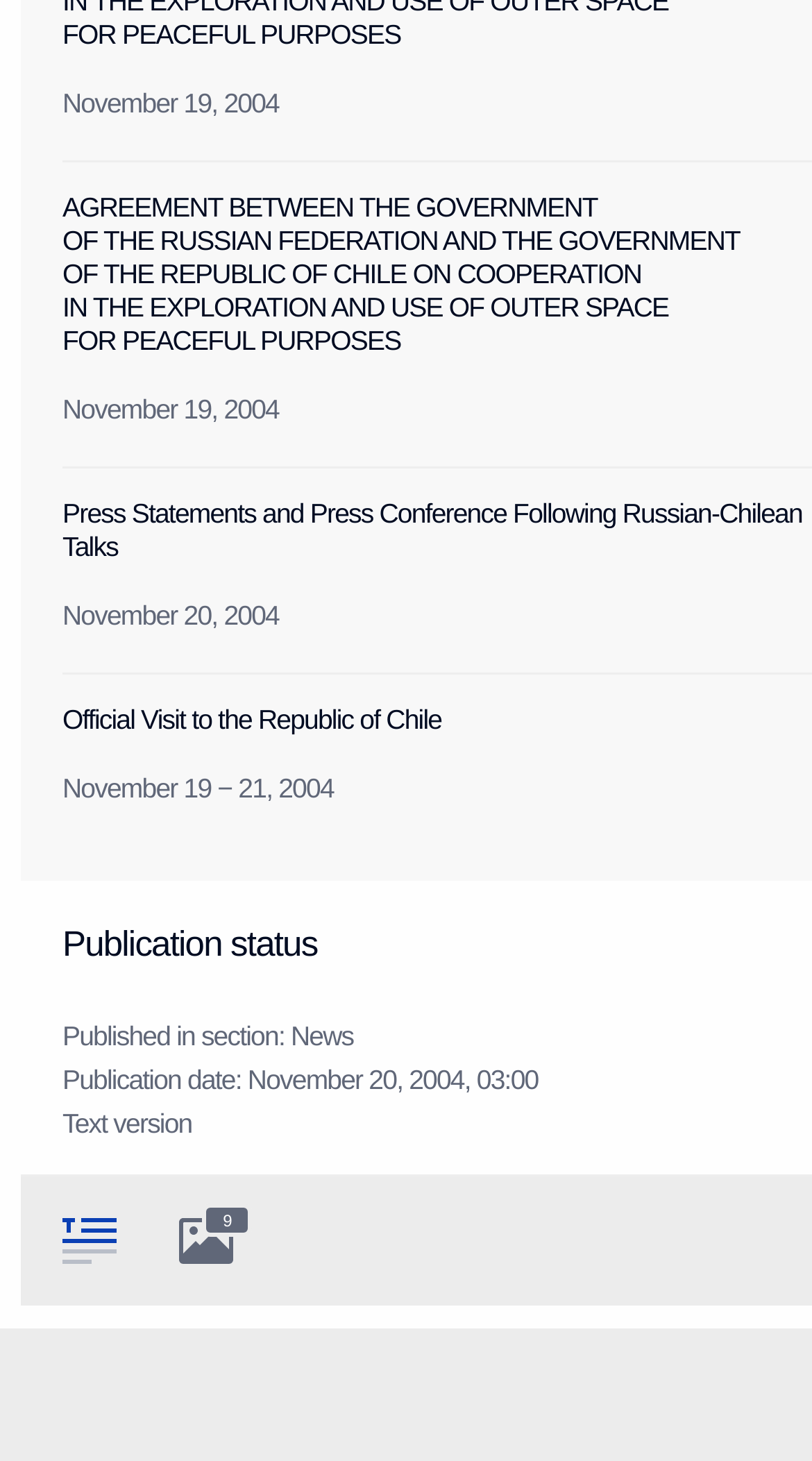Answer the following in one word or a short phrase: 
How many tabs are available on the webpage?

2